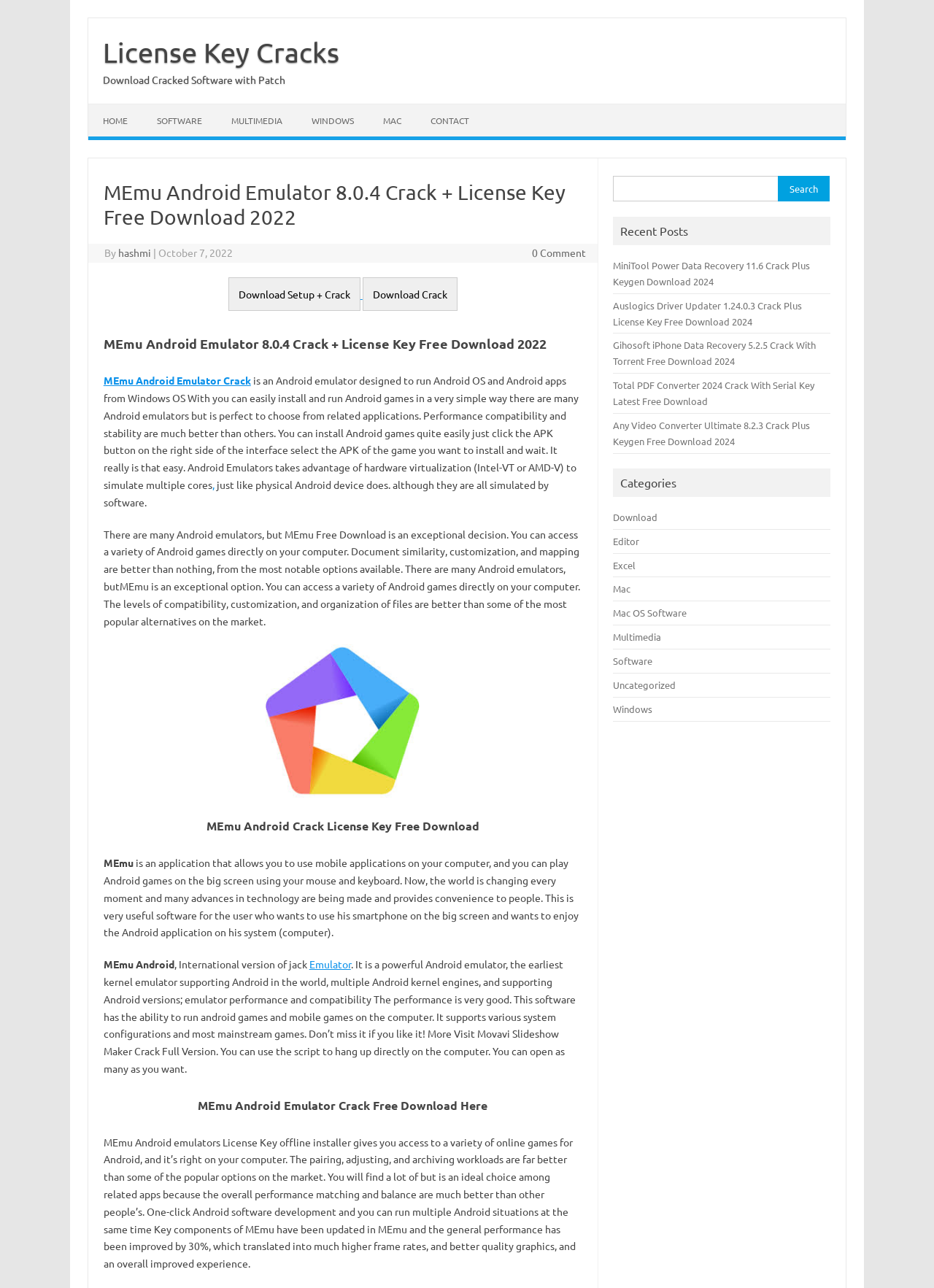Please identify the bounding box coordinates of the element's region that should be clicked to execute the following instruction: "Search for software". The bounding box coordinates must be four float numbers between 0 and 1, i.e., [left, top, right, bottom].

[0.657, 0.137, 0.834, 0.157]